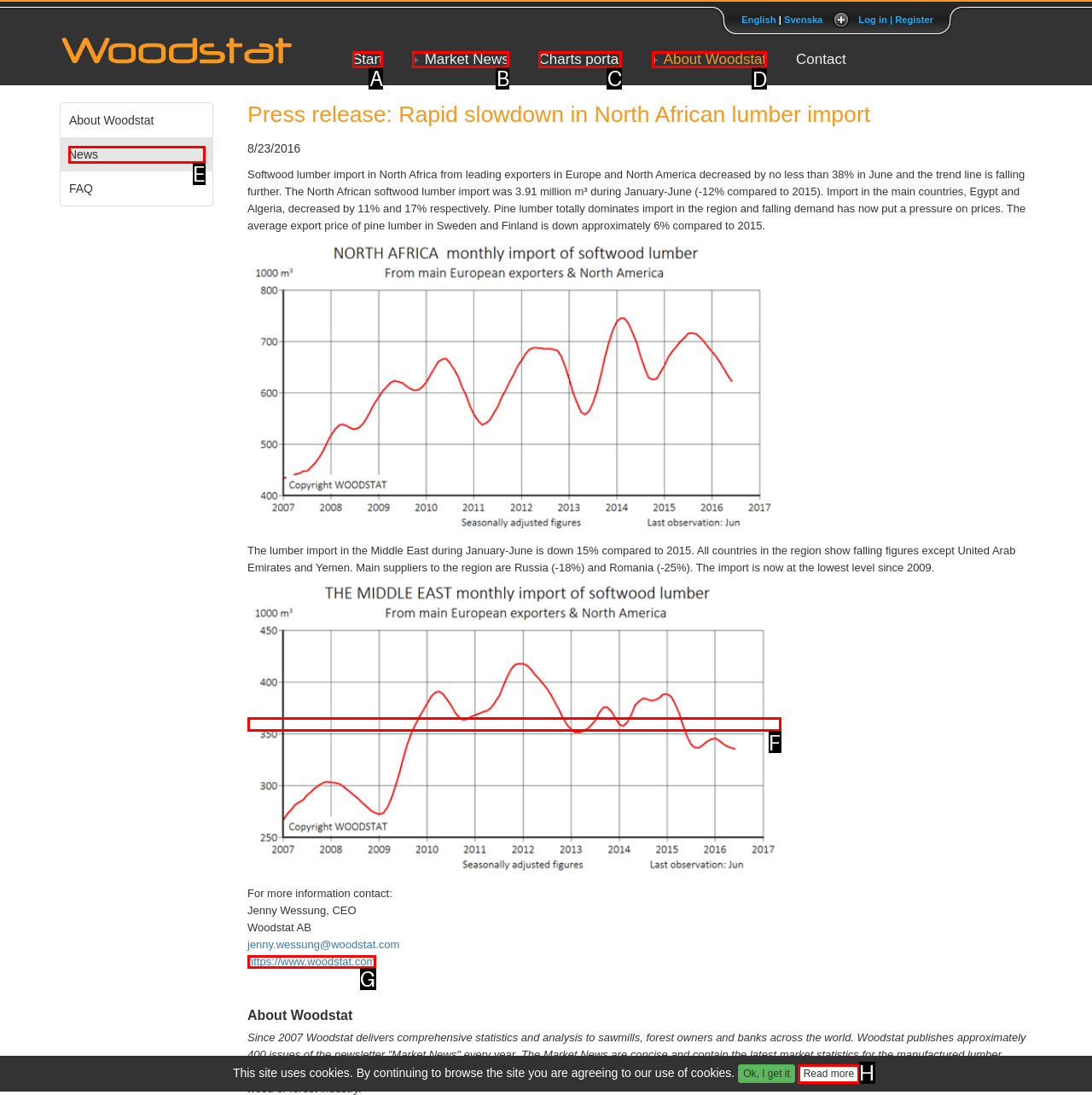Select the correct UI element to complete the task: Read about Woodstat
Please provide the letter of the chosen option.

D